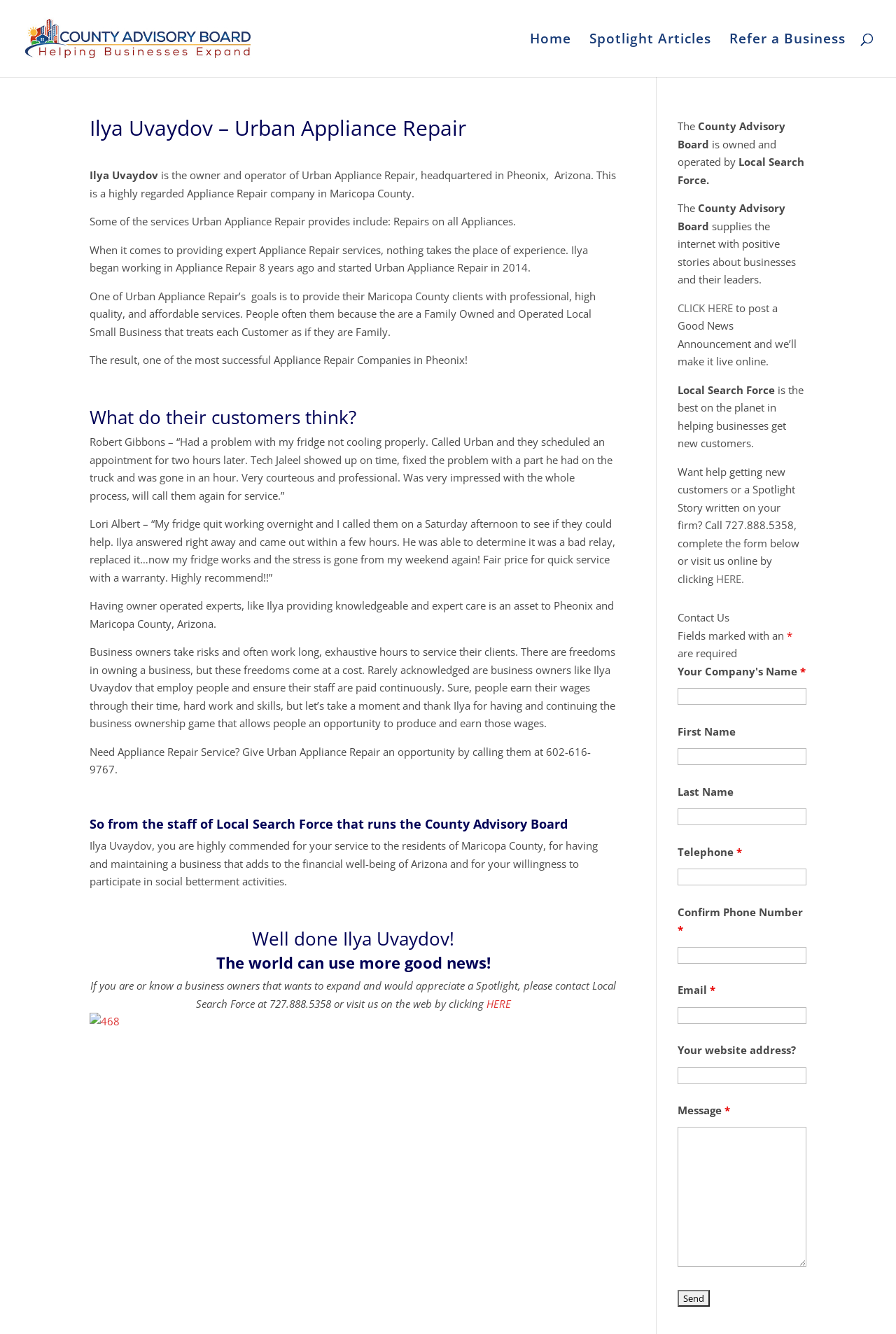Determine the bounding box coordinates for the region that must be clicked to execute the following instruction: "Click the 'CLICK HERE' link to get help getting new customers".

[0.756, 0.225, 0.818, 0.236]